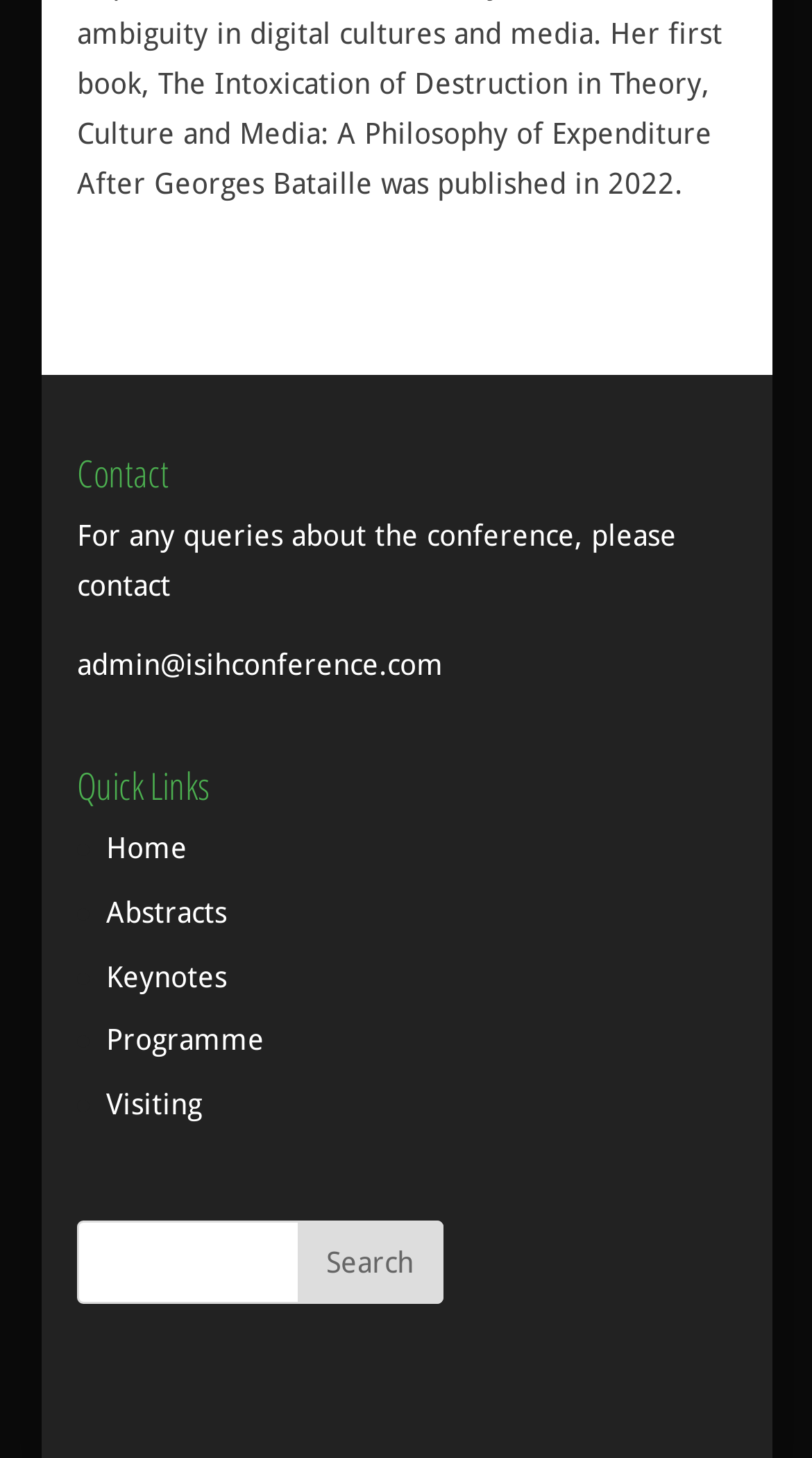What is the contact email for the conference?
Using the visual information, answer the question in a single word or phrase.

admin@isihconference.com